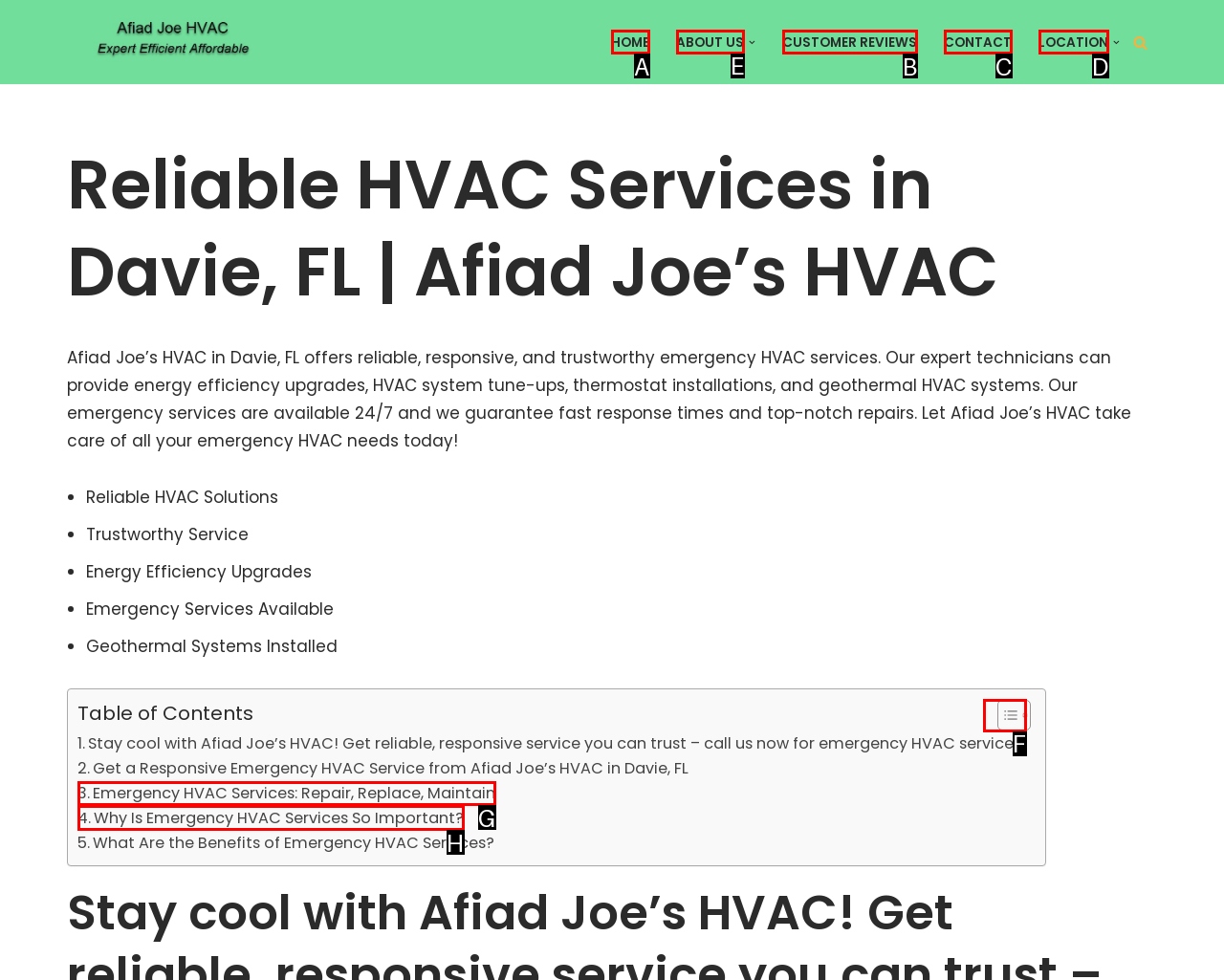Indicate the UI element to click to perform the task: Open the 'ABOUT US' submenu. Reply with the letter corresponding to the chosen element.

E